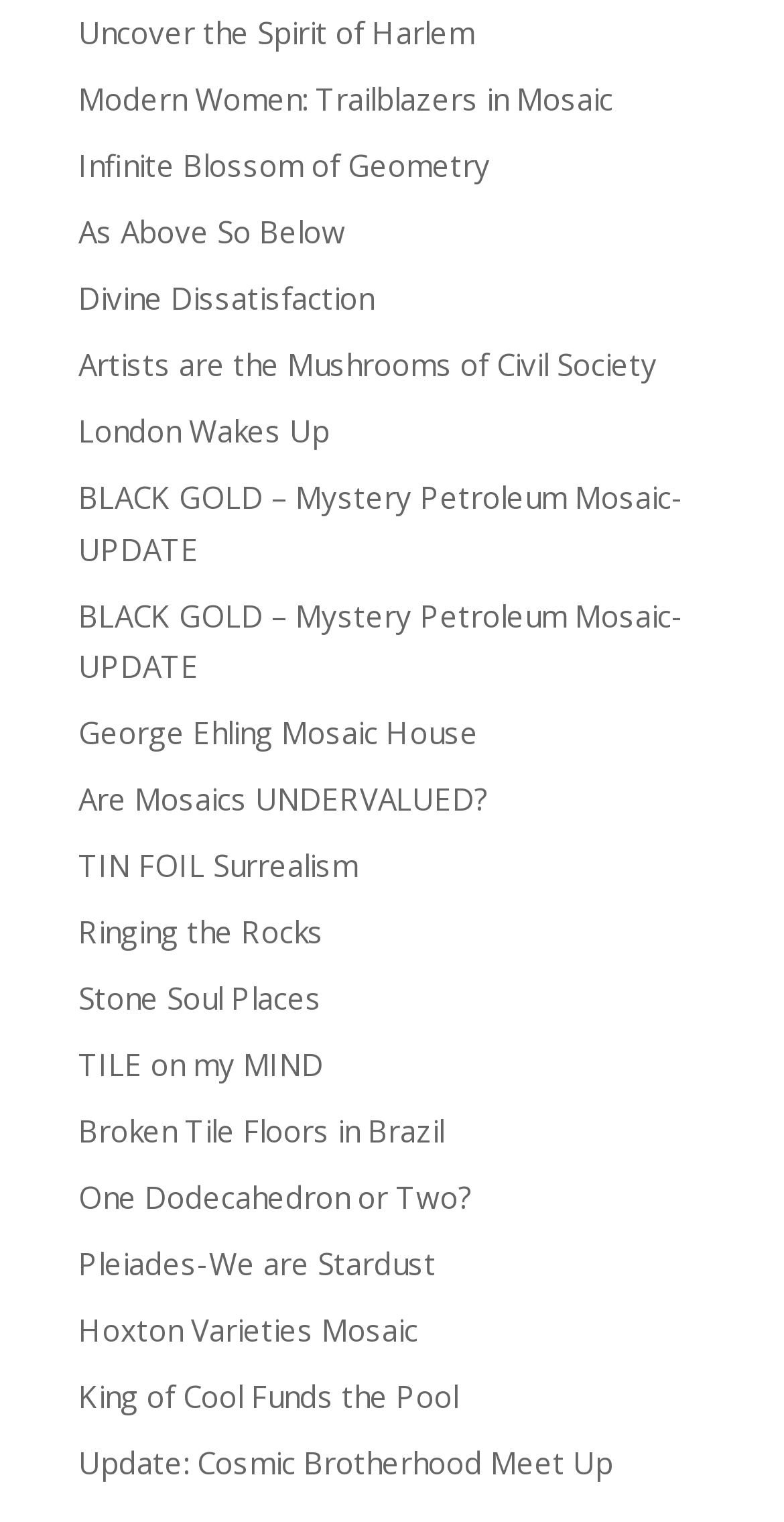Determine the bounding box coordinates of the clickable element to achieve the following action: 'Explore the Spirit of Harlem'. Provide the coordinates as four float values between 0 and 1, formatted as [left, top, right, bottom].

[0.1, 0.008, 0.605, 0.034]